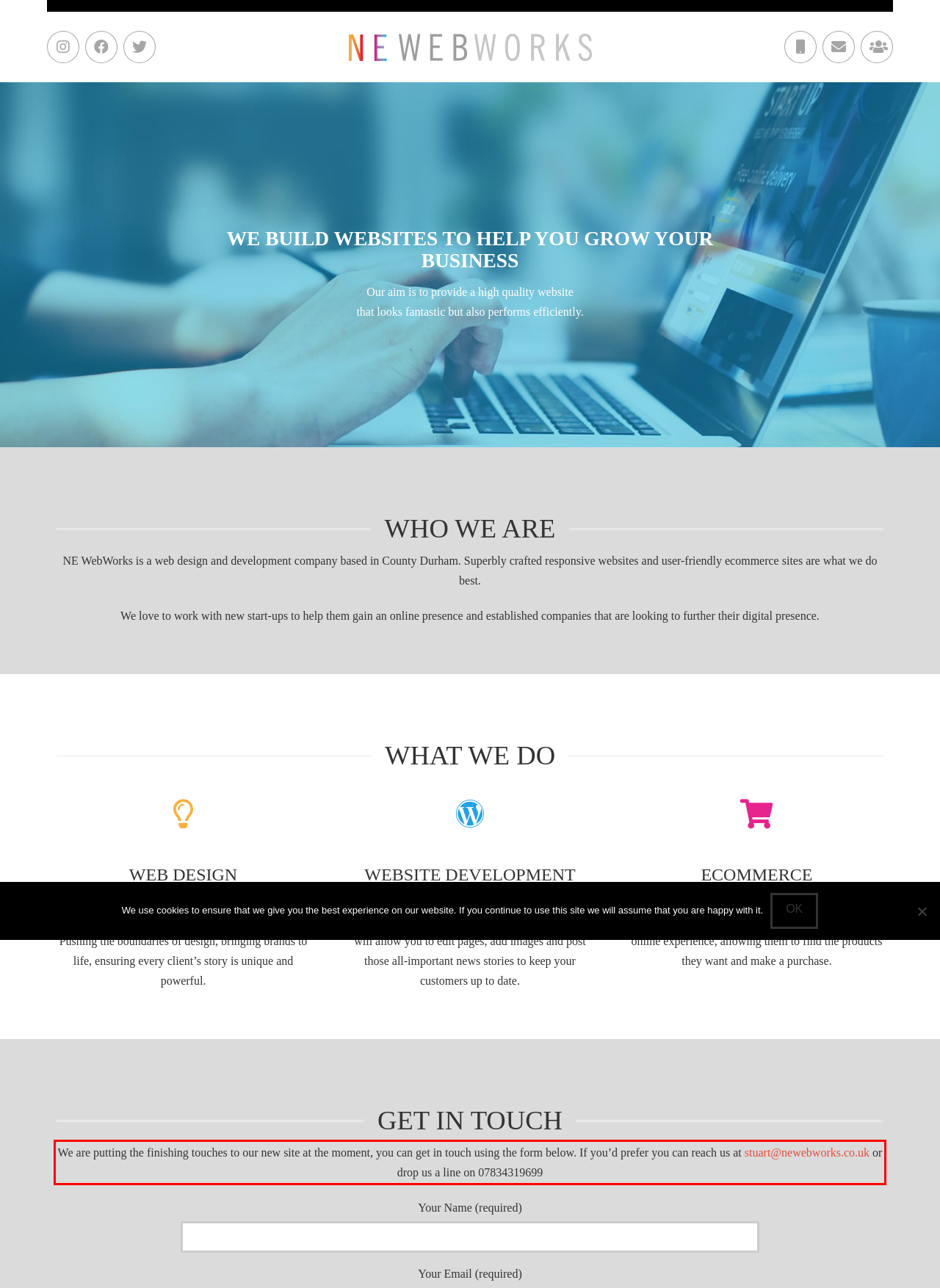You are looking at a screenshot of a webpage with a red rectangle bounding box. Use OCR to identify and extract the text content found inside this red bounding box.

We are putting the finishing touches to our new site at the moment, you can get in touch using the form below. If you’d prefer you can reach us at stuart@newebworks.co.uk or drop us a line on 07834319699